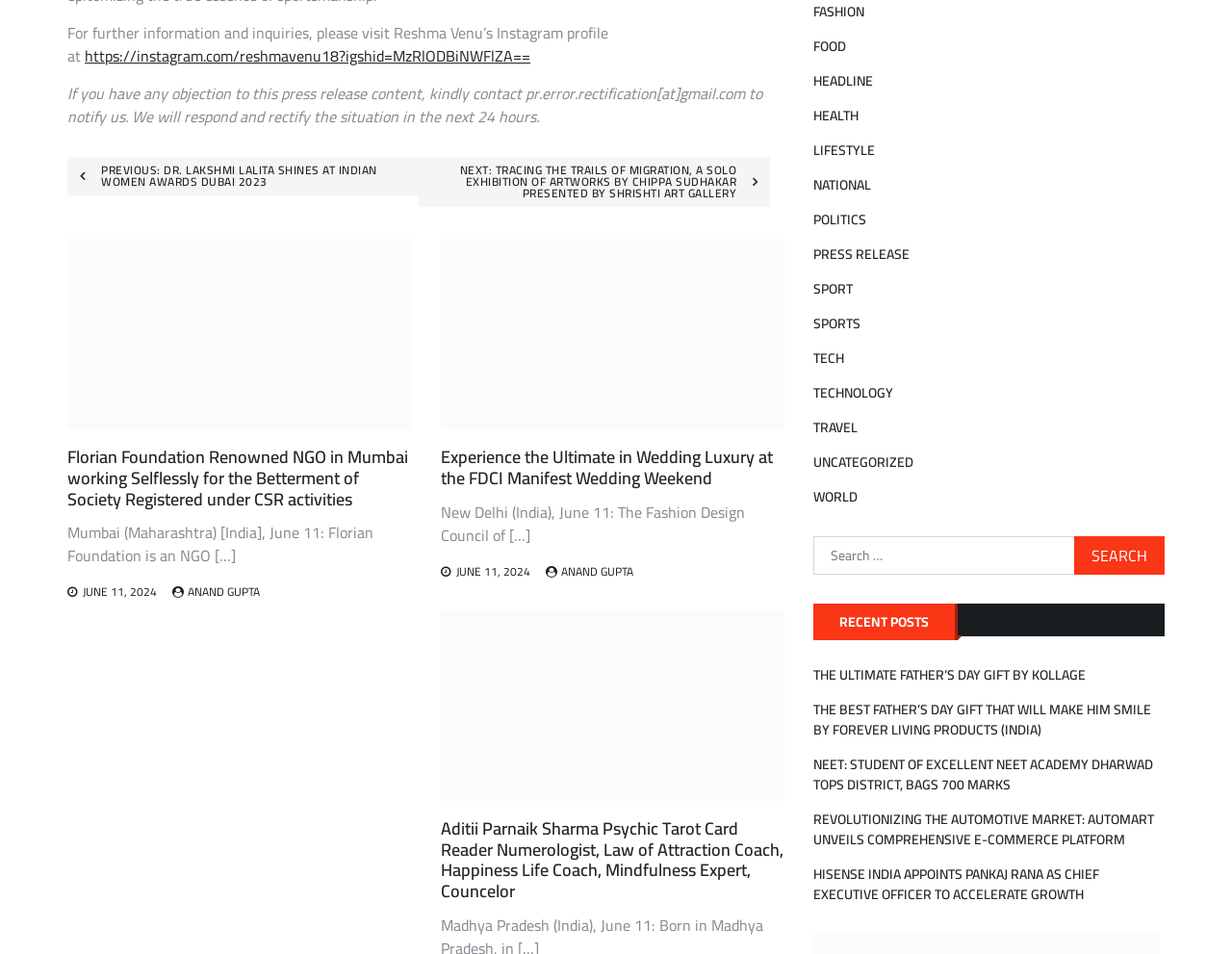What is the name of the author of the article about Aditii Parnaik Sharma?
Based on the screenshot, provide a one-word or short-phrase response.

ANAND GUPTA